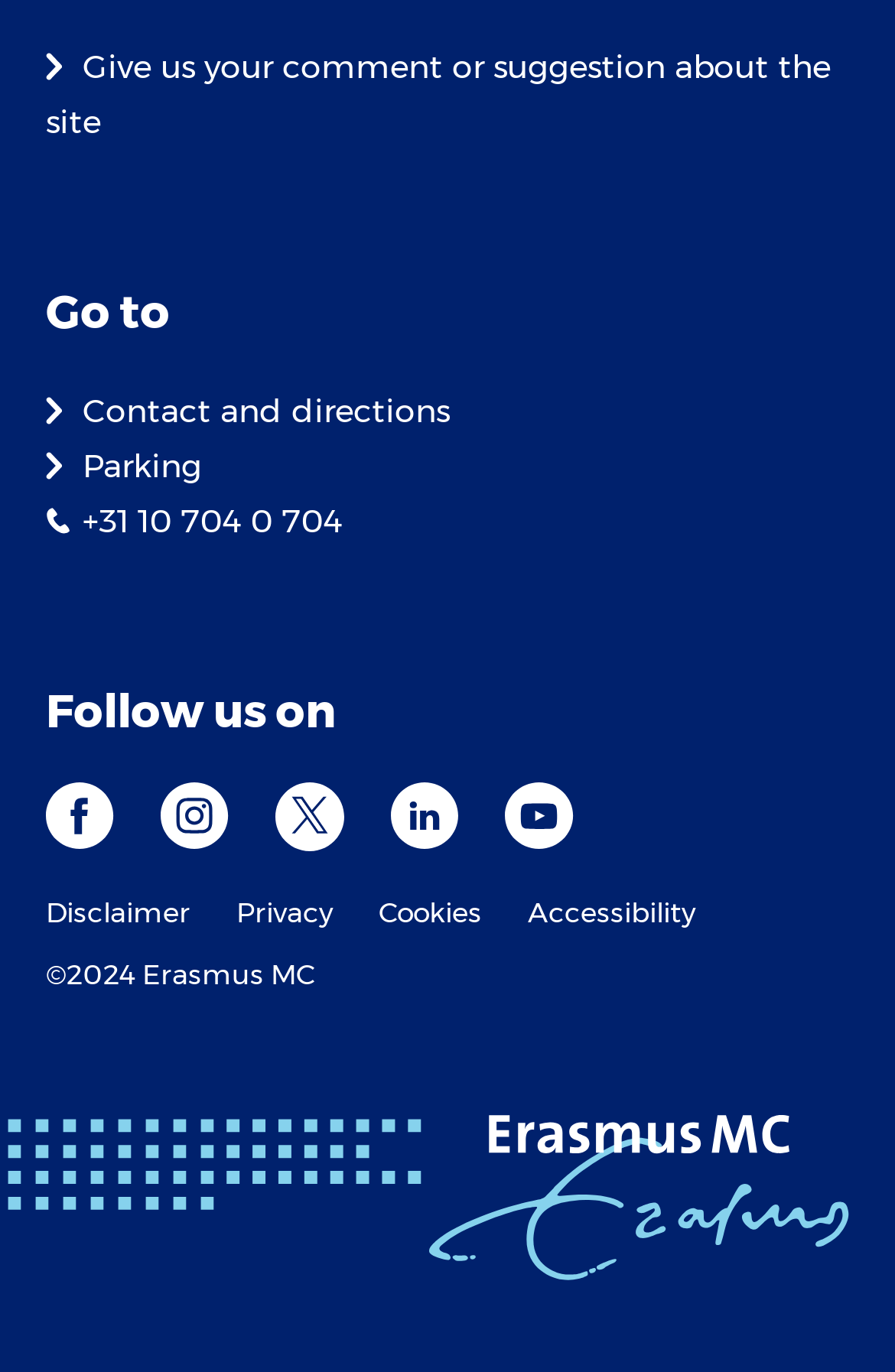What is the copyright year?
Refer to the image and answer the question using a single word or phrase.

2024